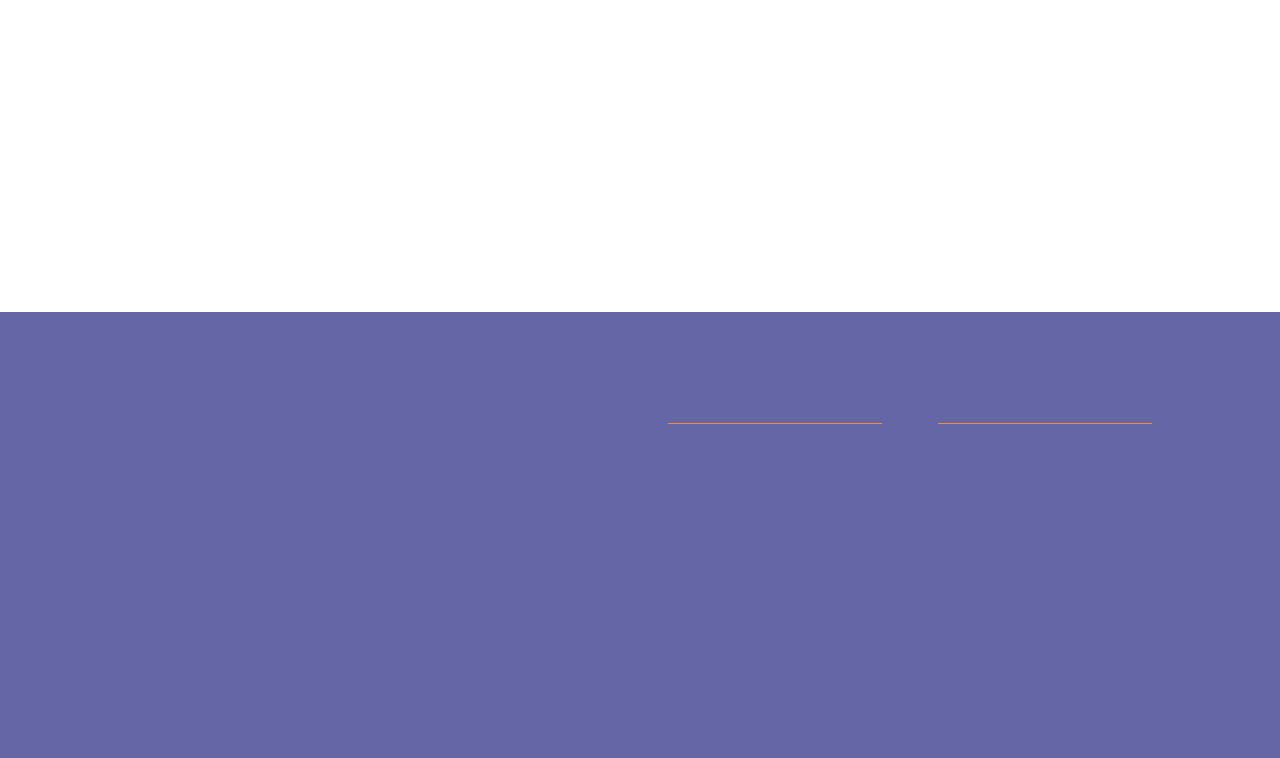Please mark the bounding box coordinates of the area that should be clicked to carry out the instruction: "Click on Water Heater Replacement".

[0.1, 0.859, 0.26, 0.888]